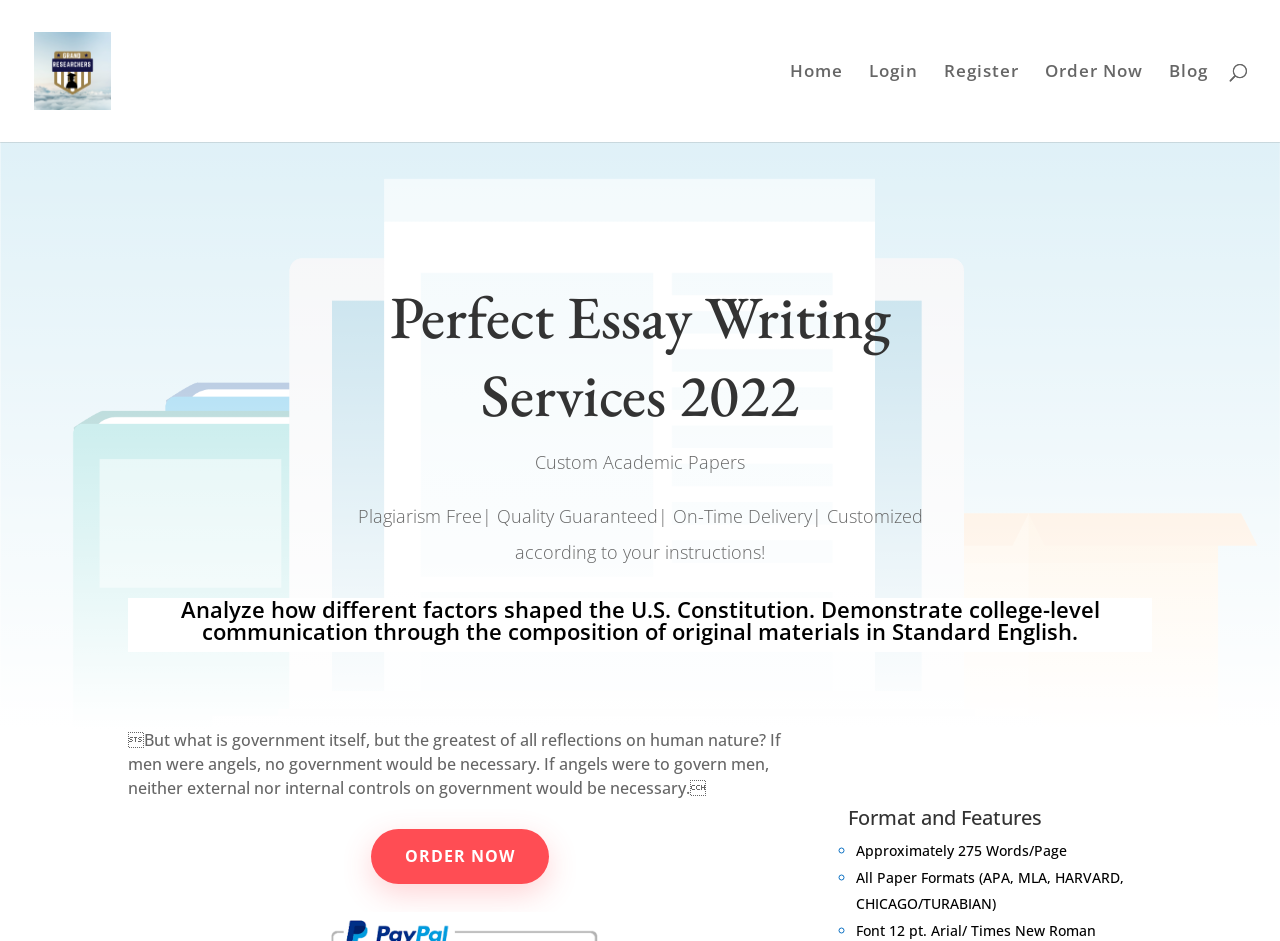With reference to the image, please provide a detailed answer to the following question: What is the font size of the papers?

The font size of the papers can be found in the 'Format and Features' section of the webpage, where it is listed as 'Font 12 pt. Arial/ Times New Roman'.